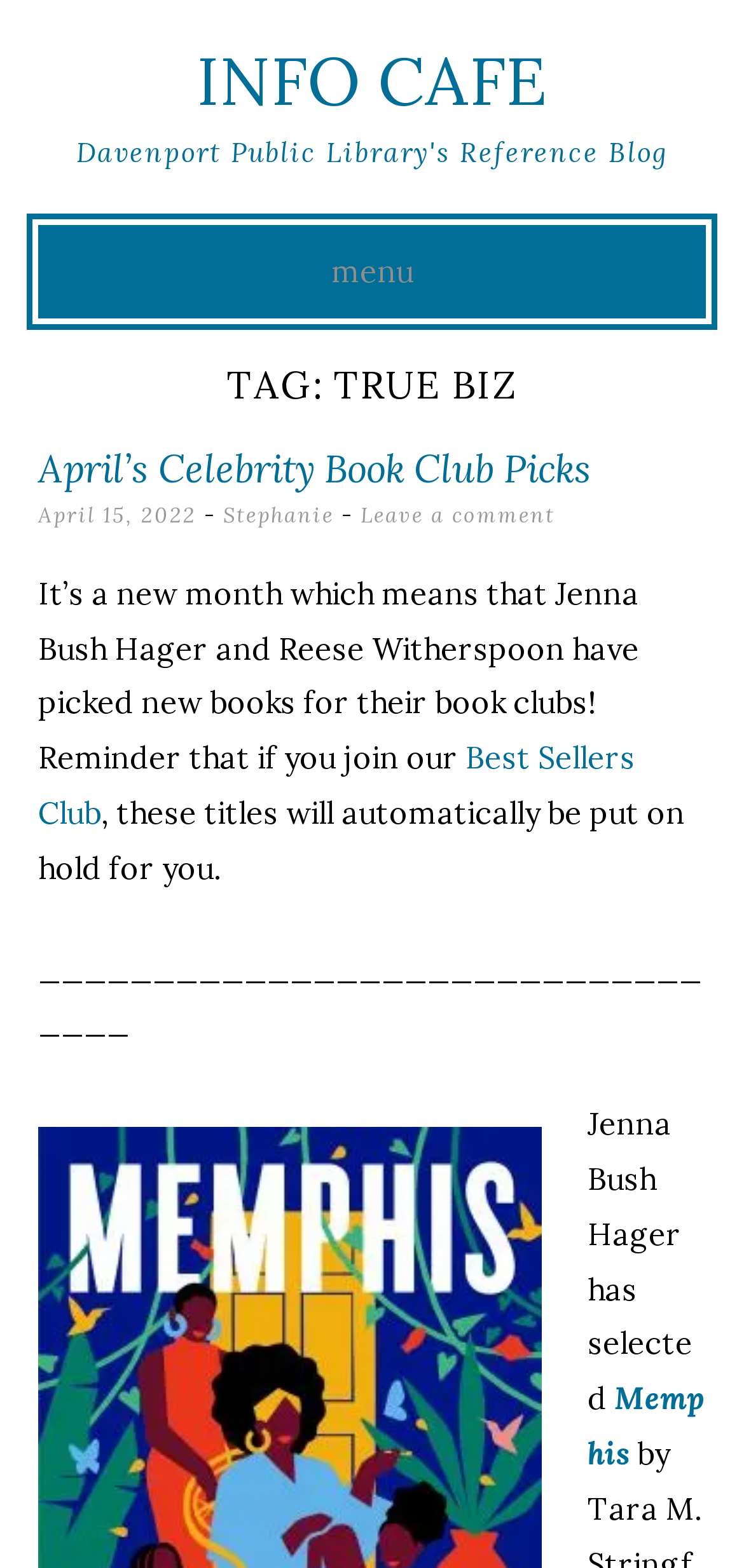What is the purpose of the 'Best Sellers Club'?
Refer to the screenshot and respond with a concise word or phrase.

To automatically put titles on hold